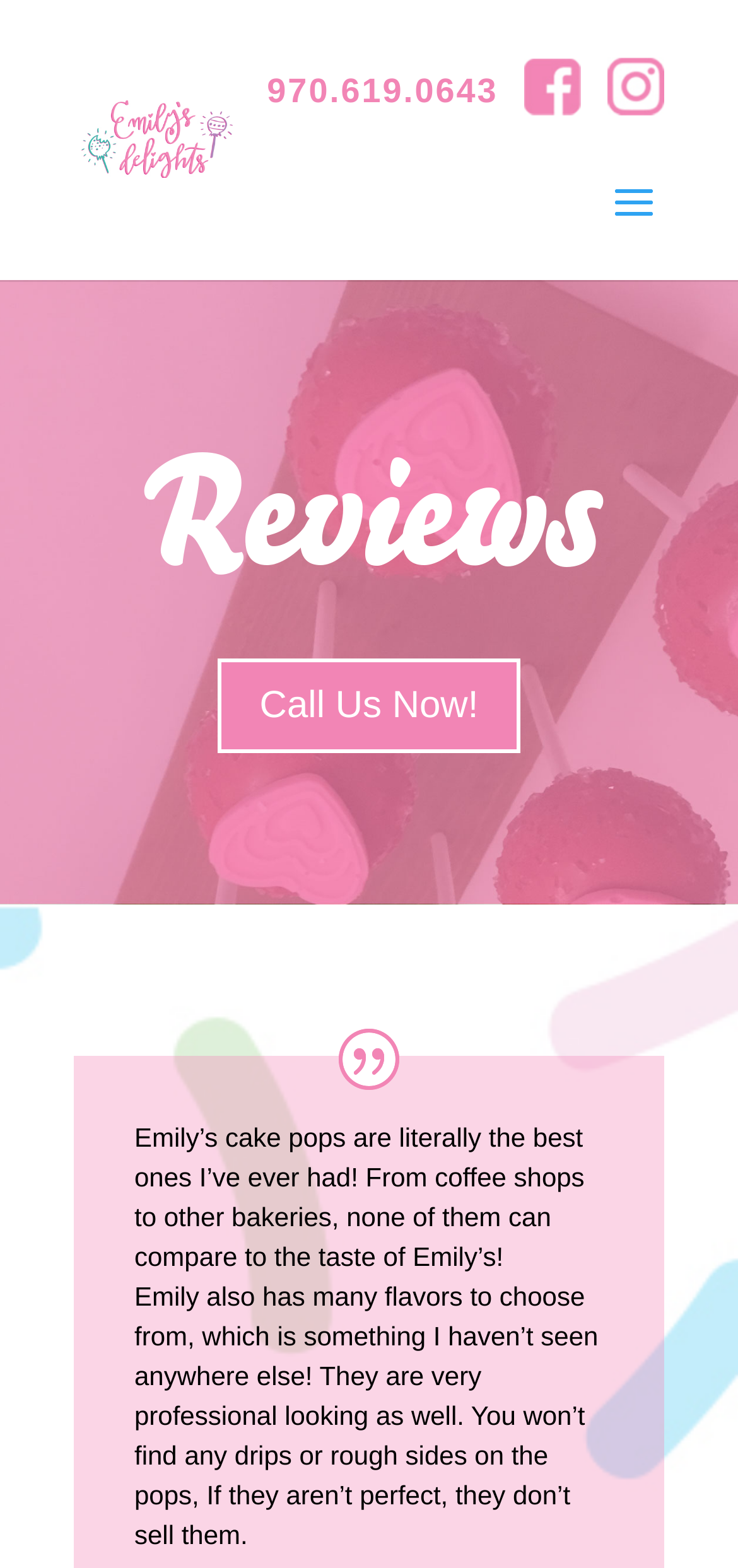Describe the webpage in detail, including text, images, and layout.

The webpage is about Emily's Delights Cake Pops Reviews in Colorado. At the top left, there is a logo image and a link to "Emilys Delights" with a bounding box that spans about a quarter of the screen width. Below the logo, there is a phone number "970.619.0643" as a link, taking up about a third of the screen width. 

To the right of the phone number, there are three empty links, likely used for spacing or decoration. Above these links, there is a search bar that spans almost the entire screen width, but it's very thin and close to the top edge of the screen.

The main content of the webpage is divided into two sections. The first section has a heading "Reviews" that spans almost the entire screen width. Below the heading, there is a call-to-action link "Call Us Now! 5" that takes up about half of the screen width.

The second section consists of two blocks of text, each describing a customer's positive experience with Emily's cake pops. The first block of text praises the taste of Emily's cake pops, comparing them favorably to those from coffee shops and other bakeries. The second block of text highlights the variety of flavors offered by Emily's and the professional appearance of the cake pops. These two blocks of text are positioned below the call-to-action link and take up about two-thirds of the screen width.